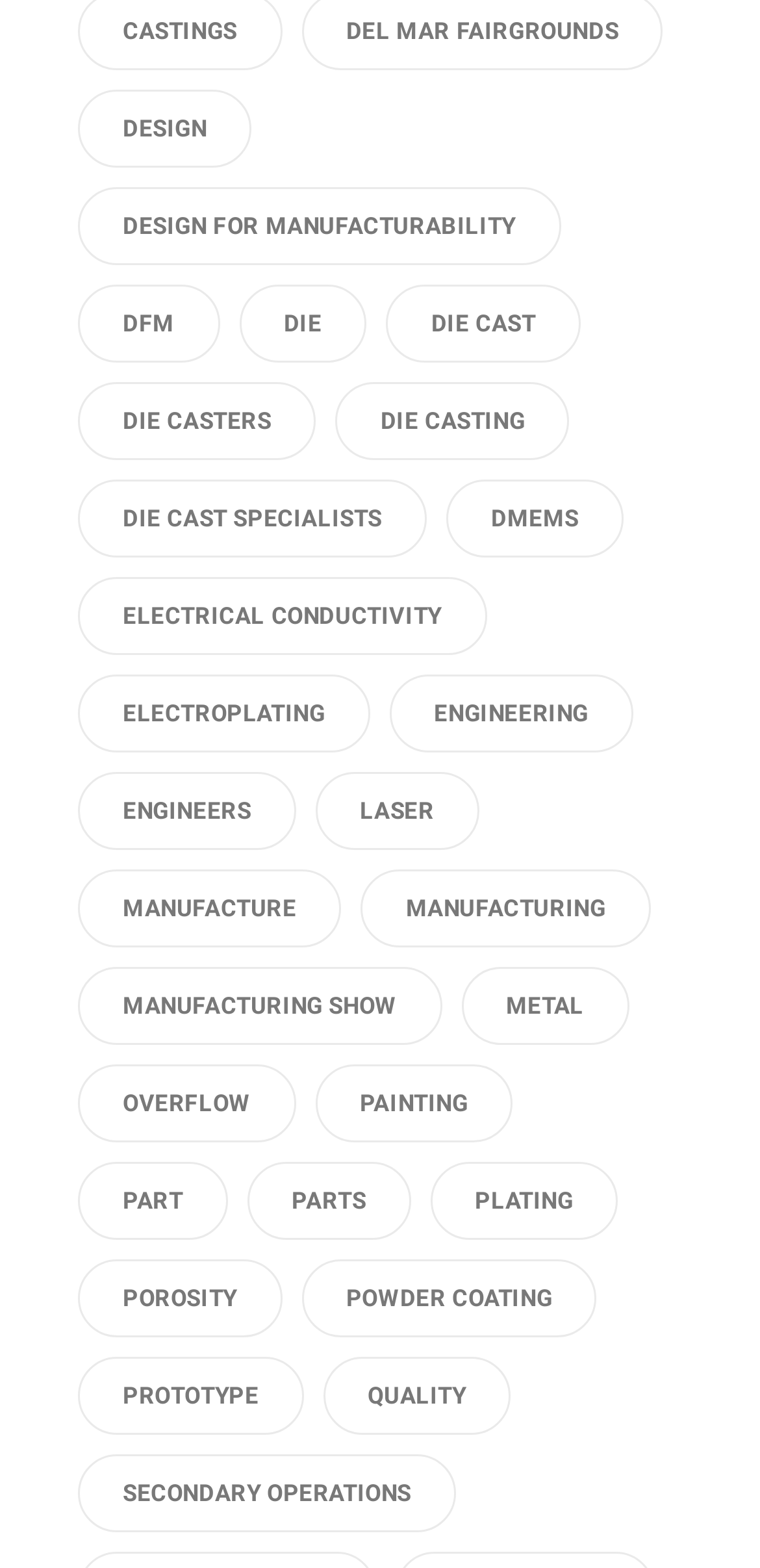Please find the bounding box coordinates of the element's region to be clicked to carry out this instruction: "learn about powder coating".

[0.396, 0.803, 0.786, 0.852]